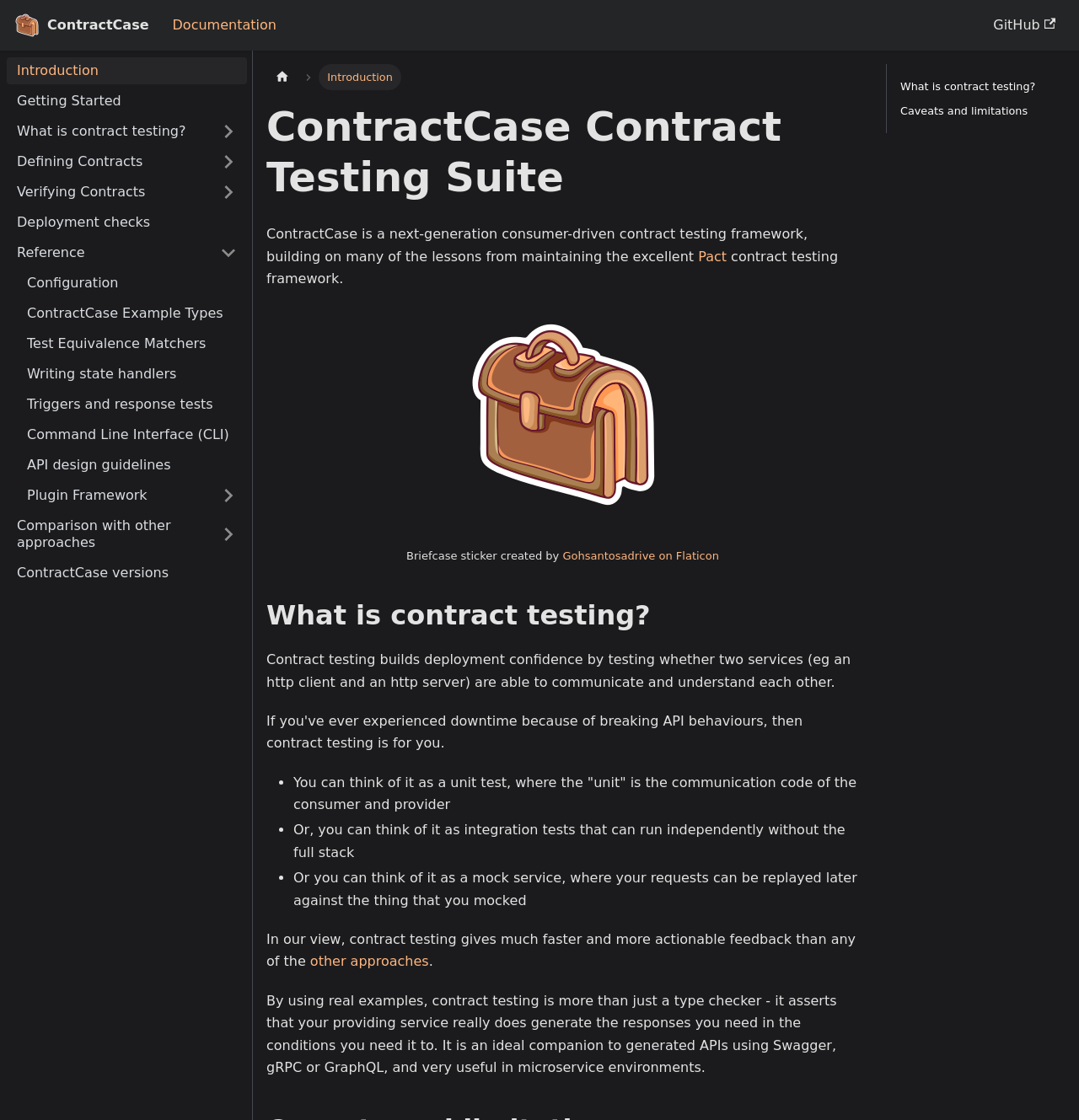Please identify the bounding box coordinates of the area I need to click to accomplish the following instruction: "Click on the 'Documentation' link".

[0.15, 0.01, 0.266, 0.036]